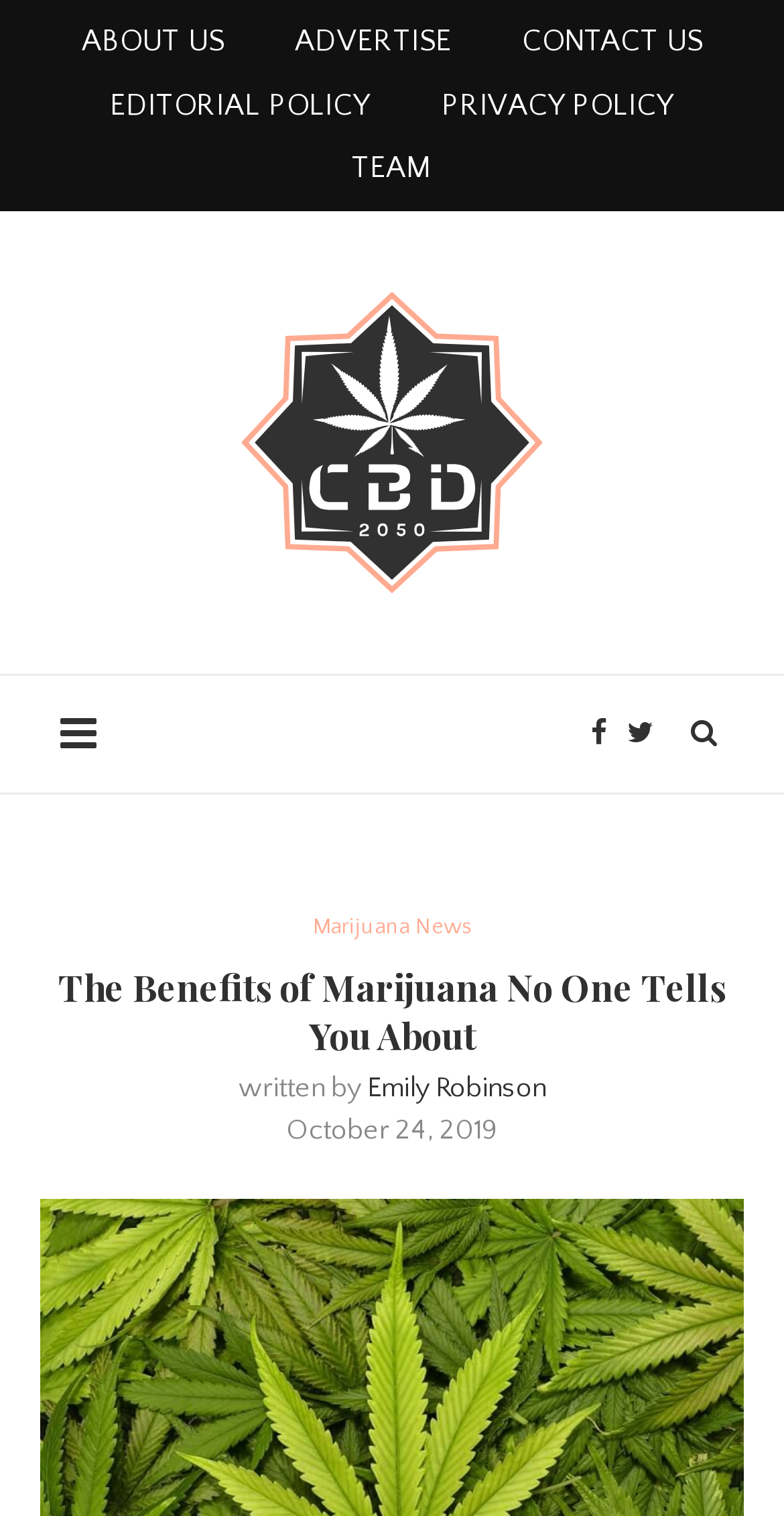Summarize the contents and layout of the webpage in detail.

The webpage is about the benefits of marijuana, with a focus on lesser-known advantages. At the top, there are several links to different sections of the website, including "ABOUT US", "ADVERTISE", "CONTACT US", "EDITORIAL POLICY", "PRIVACY POLICY", and "TEAM". These links are positioned horizontally across the top of the page.

Below the links, there is a large heading that reads "CBD 2050", which is accompanied by an image of the same name. The heading and image take up most of the width of the page.

Further down, there is a table with several links and icons. On the right side of the table, there are three icons: a Facebook icon, a Twitter icon, and an RSS feed icon. On the left side, there is a link to "Marijuana News".

The main content of the page is headed by a title that reads "The Benefits of Marijuana No One Tells You About". Below the title, there is a byline that reads "written by Emily Robinson", along with the date "October 24, 2019". Finally, there is a link to "Benefits of Marijuana" at the bottom of the page.

Overall, the webpage has a simple and organized layout, with clear headings and concise text. The use of icons and images adds visual interest to the page.